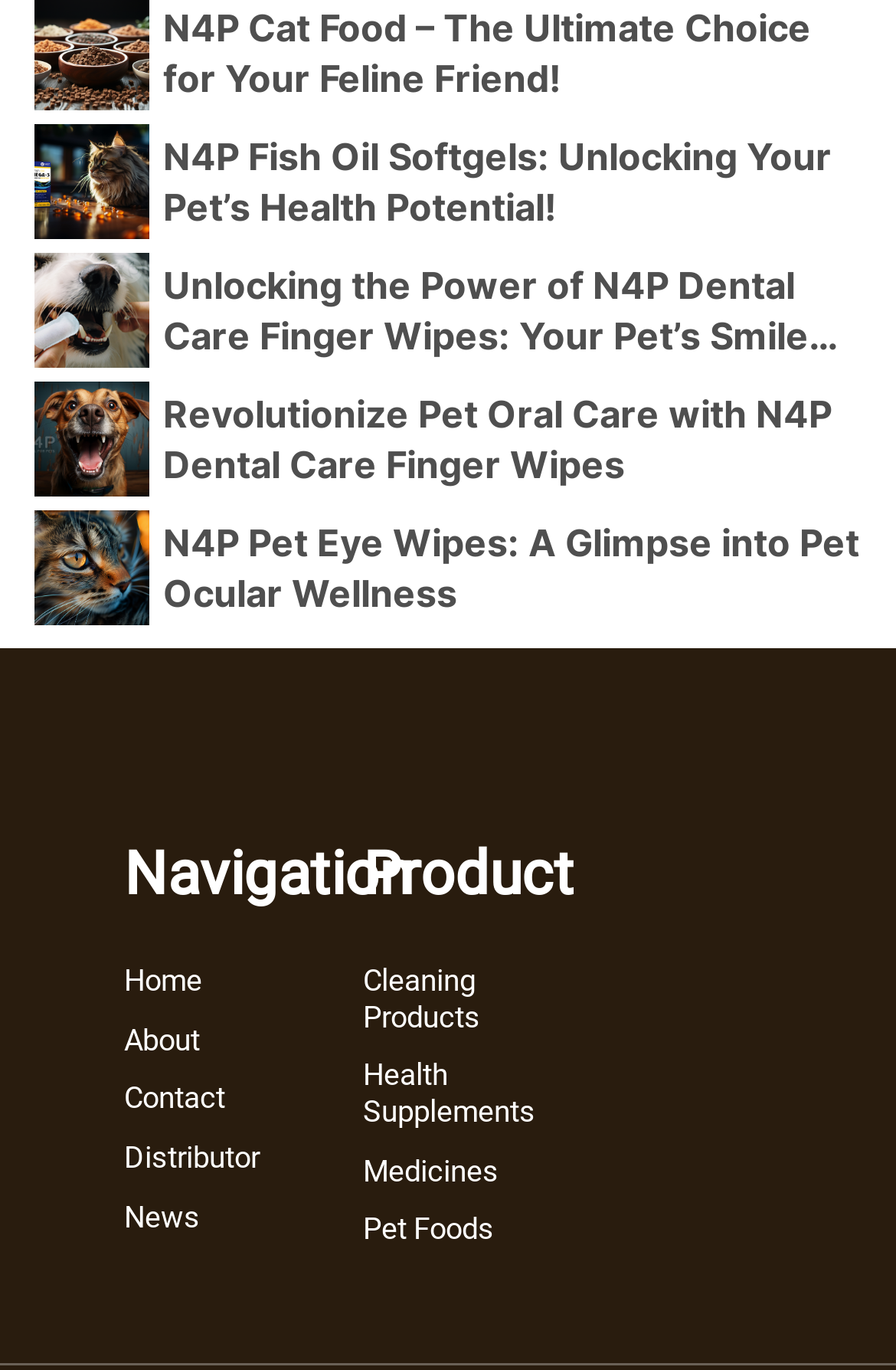Please identify the coordinates of the bounding box that should be clicked to fulfill this instruction: "Navigate to About page".

[0.138, 0.746, 0.328, 0.773]